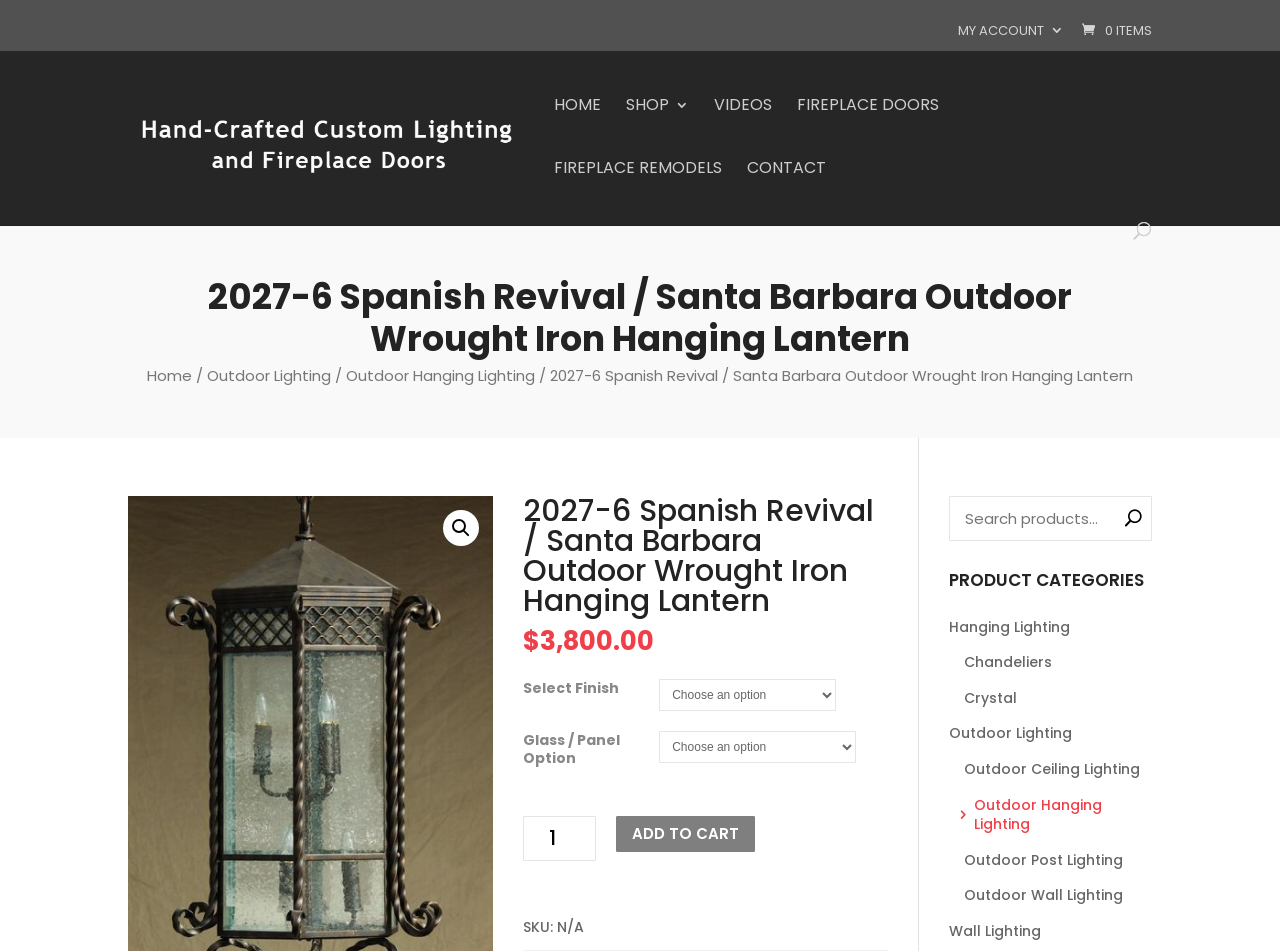What is the function of the button at the bottom of the webpage?
Please answer using one word or phrase, based on the screenshot.

ADD TO CART